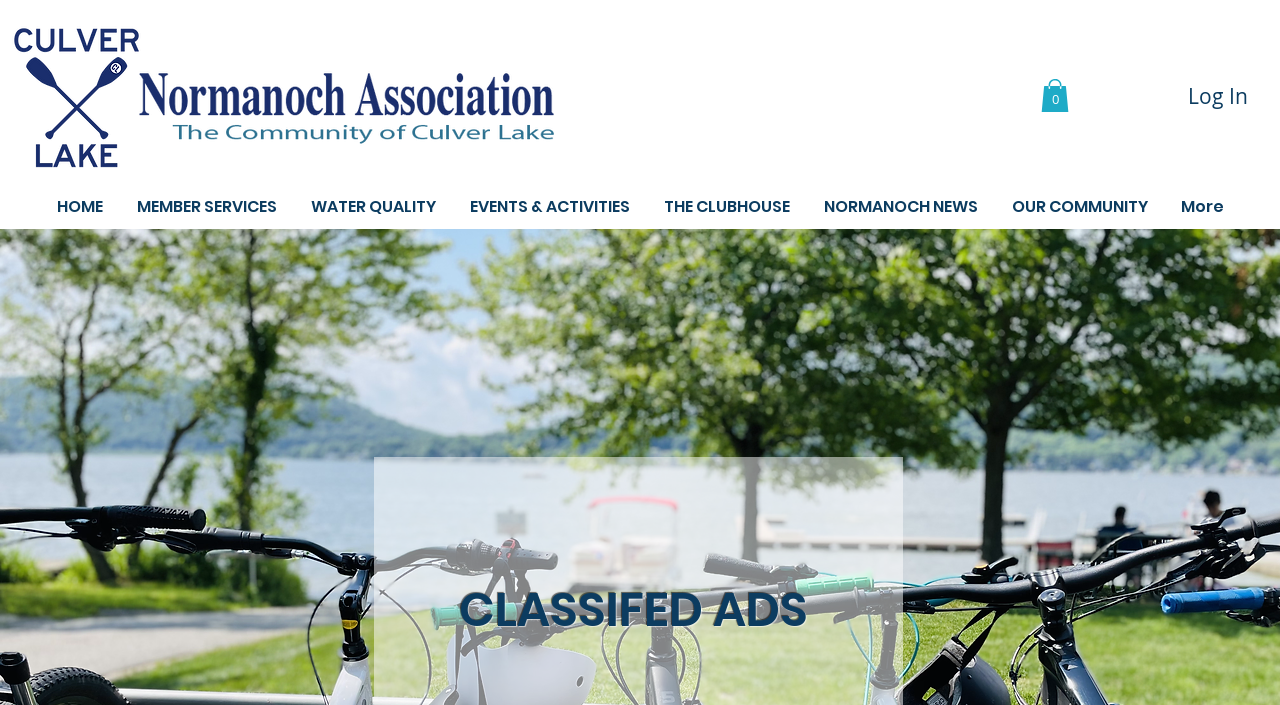How many links are in the navigation menu?
Answer the question with a single word or phrase by looking at the picture.

7